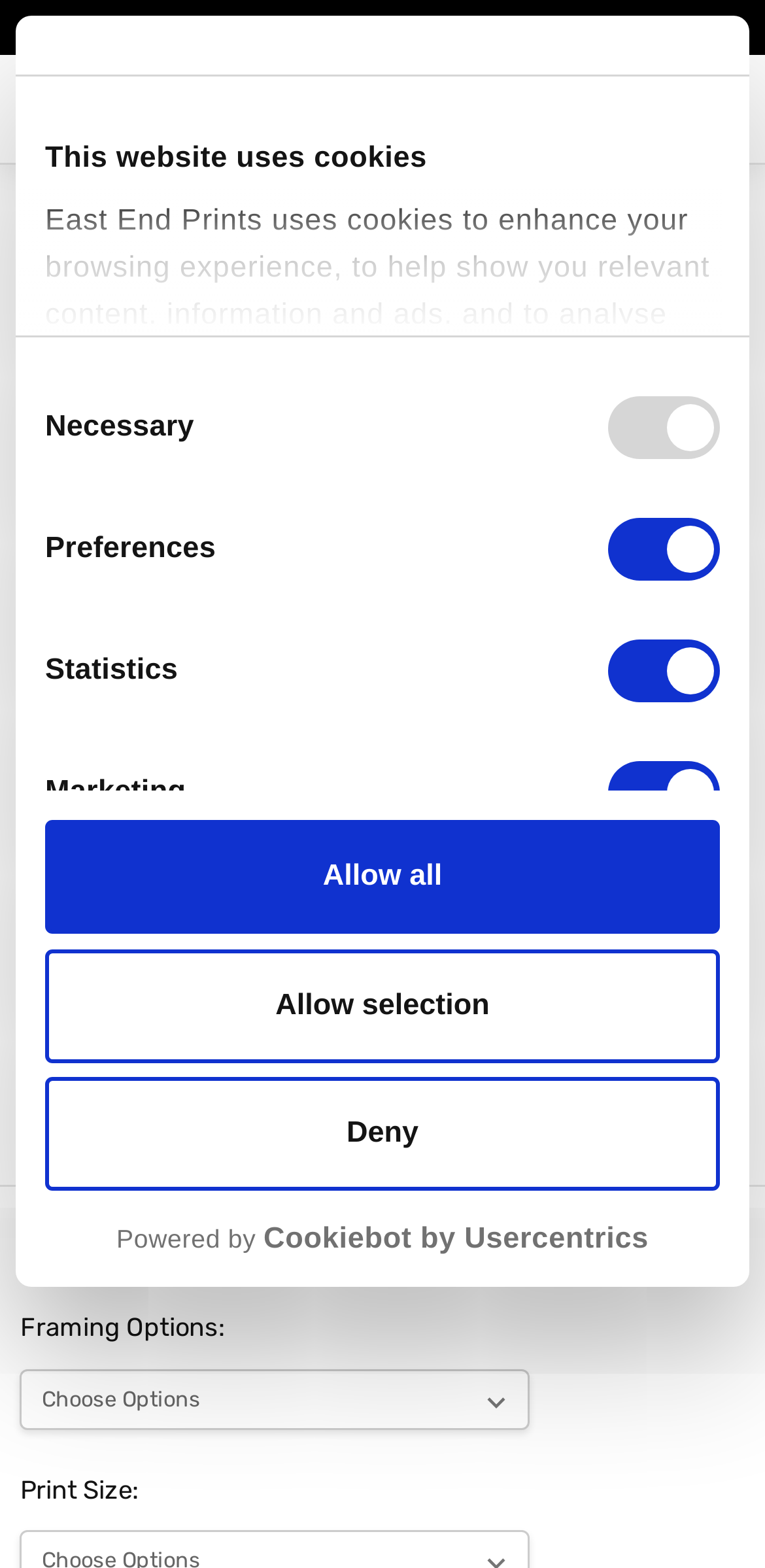Please determine the bounding box coordinates of the element's region to click in order to carry out the following instruction: "View the 'Let Love In by Bethany Young' product details". The coordinates should be four float numbers between 0 and 1, i.e., [left, top, right, bottom].

[0.516, 0.009, 0.911, 0.025]